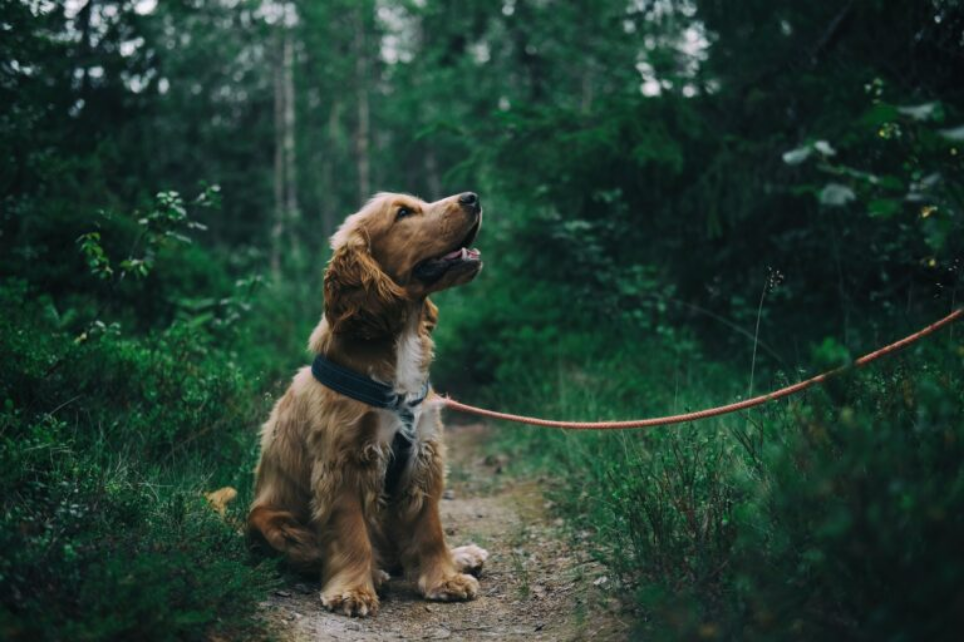Paint a vivid picture with your description of the image.

The image features a golden retriever sitting on a dirt path, surrounded by lush greenery that hints at a serene, natural setting. The dog, adorned with a harness and a leash, looks attentively upward, suggesting a bond of companionship and alertness. This scene embodies the comforting presence of canine friends, highlighting their potential to support individuals with ADHD by offering companionship, routine, and motivation for physical activity. As the dog waits patiently, it conveys the essence of how dogs can provide stability and joy in the lives of those facing daily challenges, reinforcing the idea that they are more than just pets—they can be therapeutic partners in navigating the complexities of ADHD.